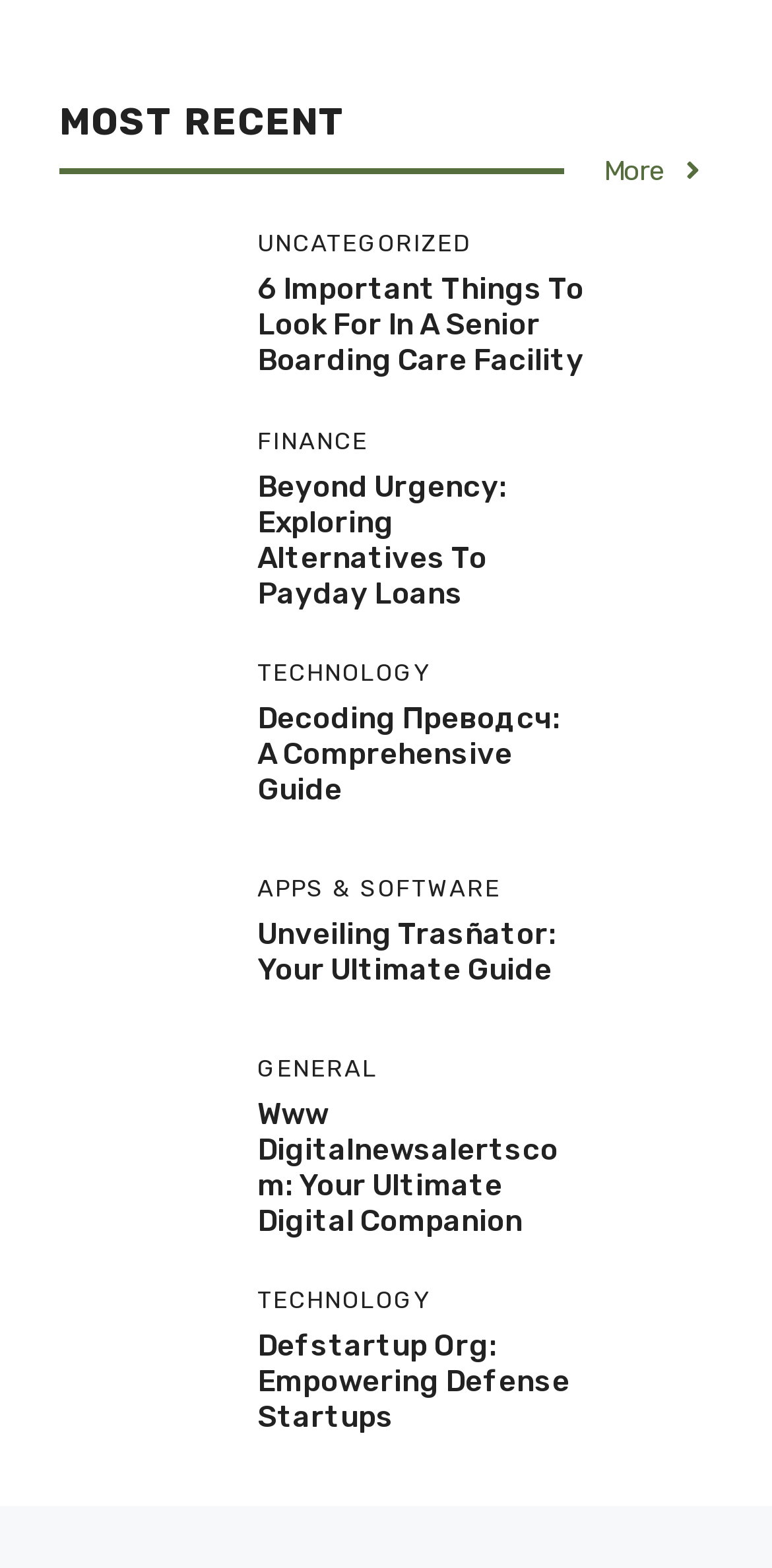Using the provided description alt="www digitalnewsalertscom", find the bounding box coordinates for the UI element. Provide the coordinates in (top-left x, top-left y, bottom-right x, bottom-right y) format, ensuring all values are between 0 and 1.

[0.077, 0.72, 0.282, 0.745]